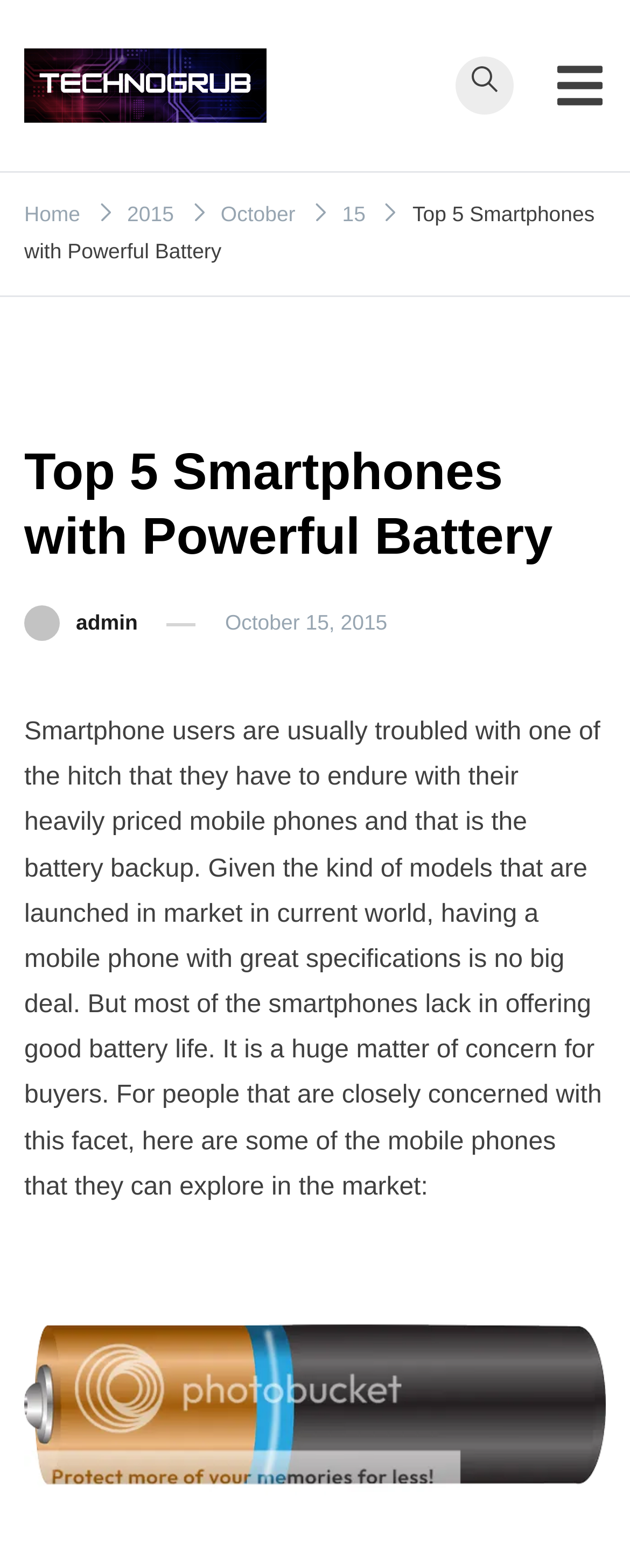Generate the text of the webpage's primary heading.

Top 5 Smartphones with Powerful Battery